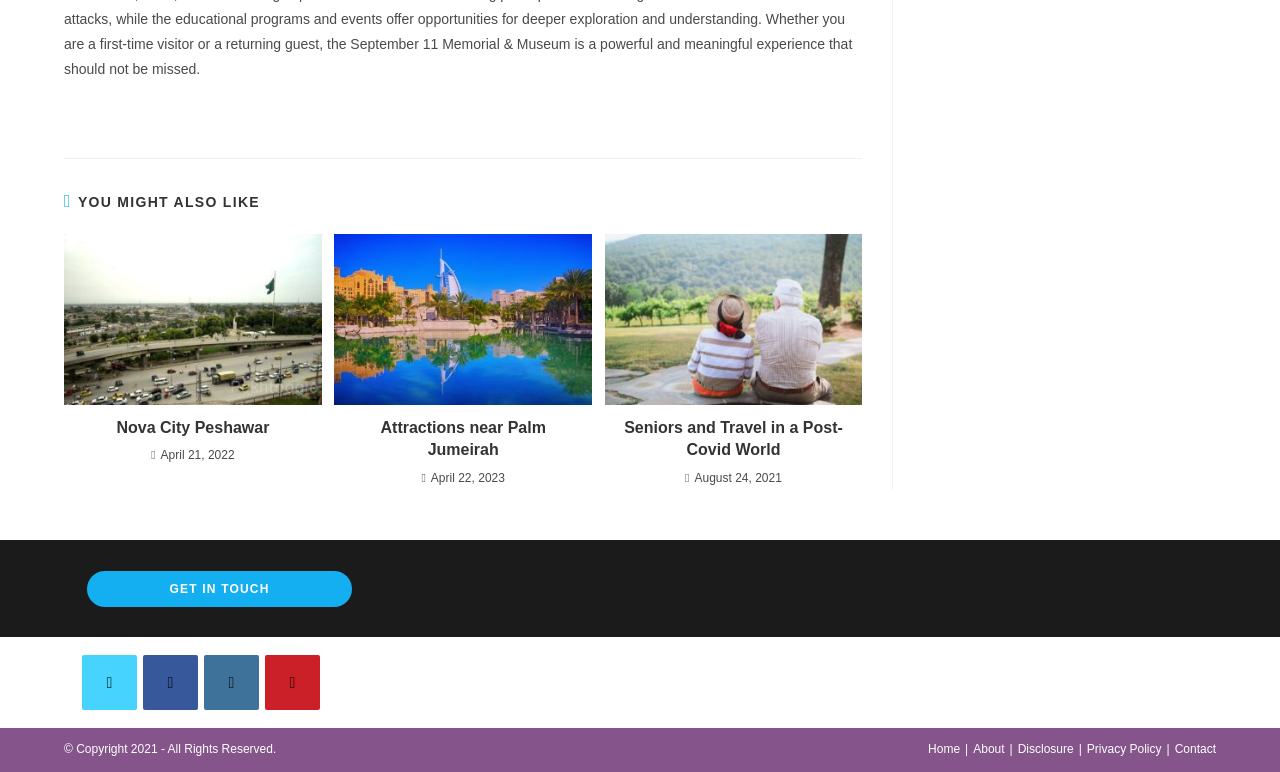Locate the bounding box coordinates of the clickable element to fulfill the following instruction: "Read more about Attractions near Palm Jumeirah". Provide the coordinates as four float numbers between 0 and 1 in the format [left, top, right, bottom].

[0.261, 0.303, 0.463, 0.524]